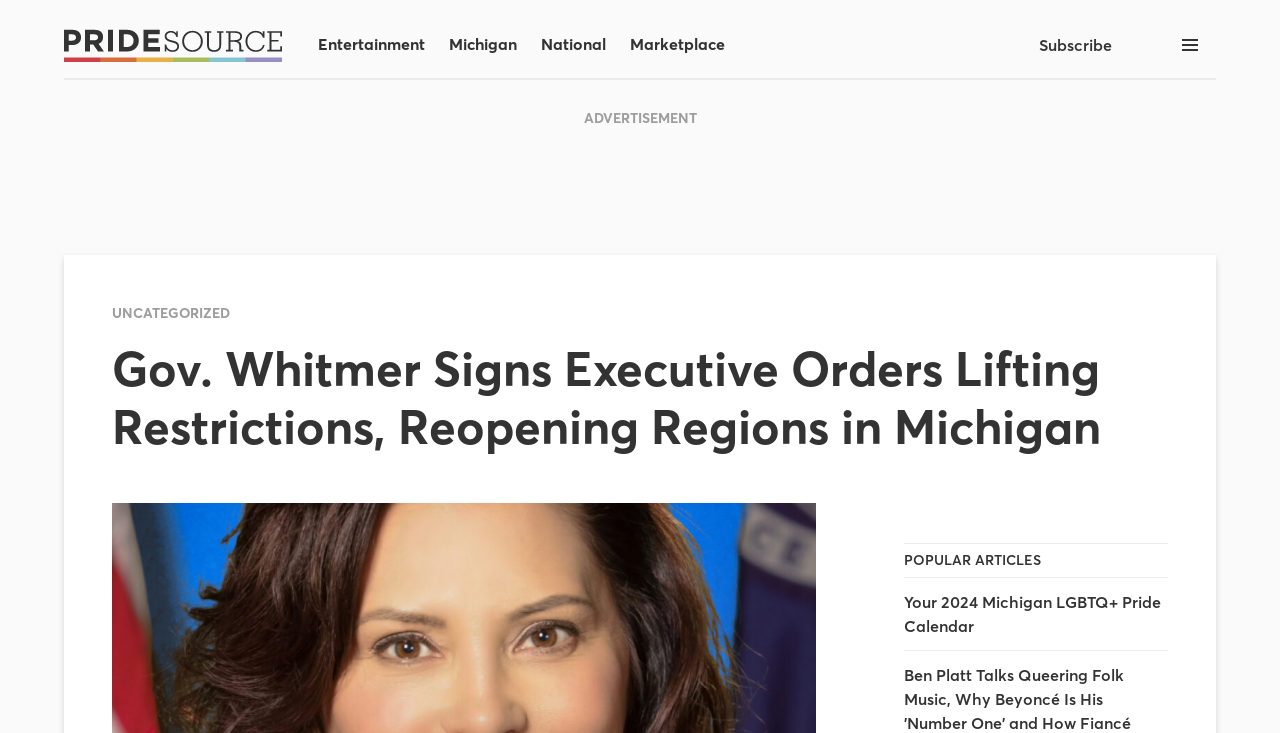Determine the bounding box coordinates for the clickable element to execute this instruction: "Visit the 'Entertainment' page". Provide the coordinates as four float numbers between 0 and 1, i.e., [left, top, right, bottom].

[0.248, 0.044, 0.332, 0.079]